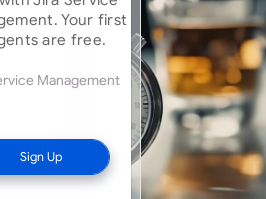What is the purpose of the service promotion?
Answer with a single word or phrase, using the screenshot for reference.

To sign up for a management service